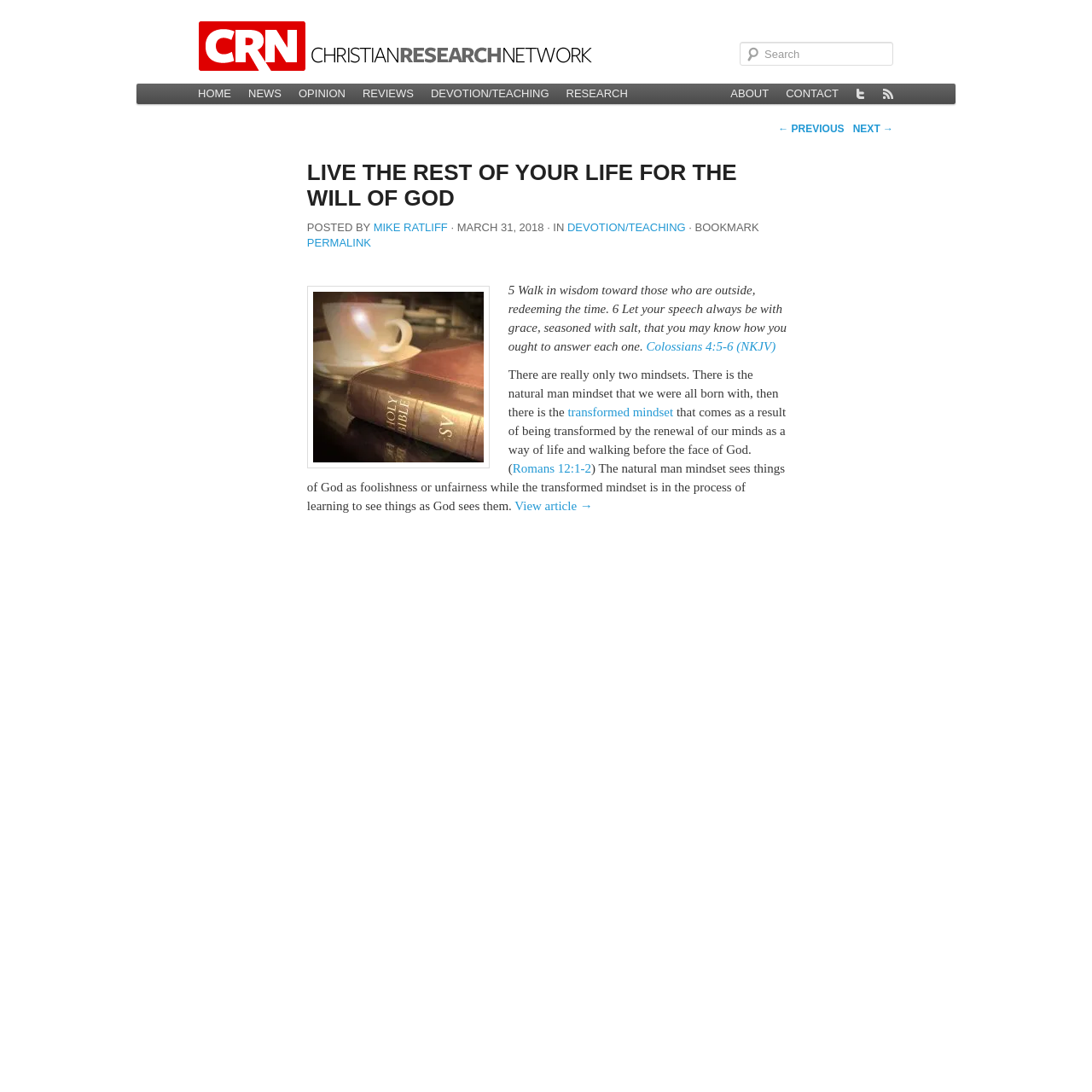Identify the bounding box coordinates of the section that should be clicked to achieve the task described: "Go to the home page".

[0.173, 0.077, 0.22, 0.095]